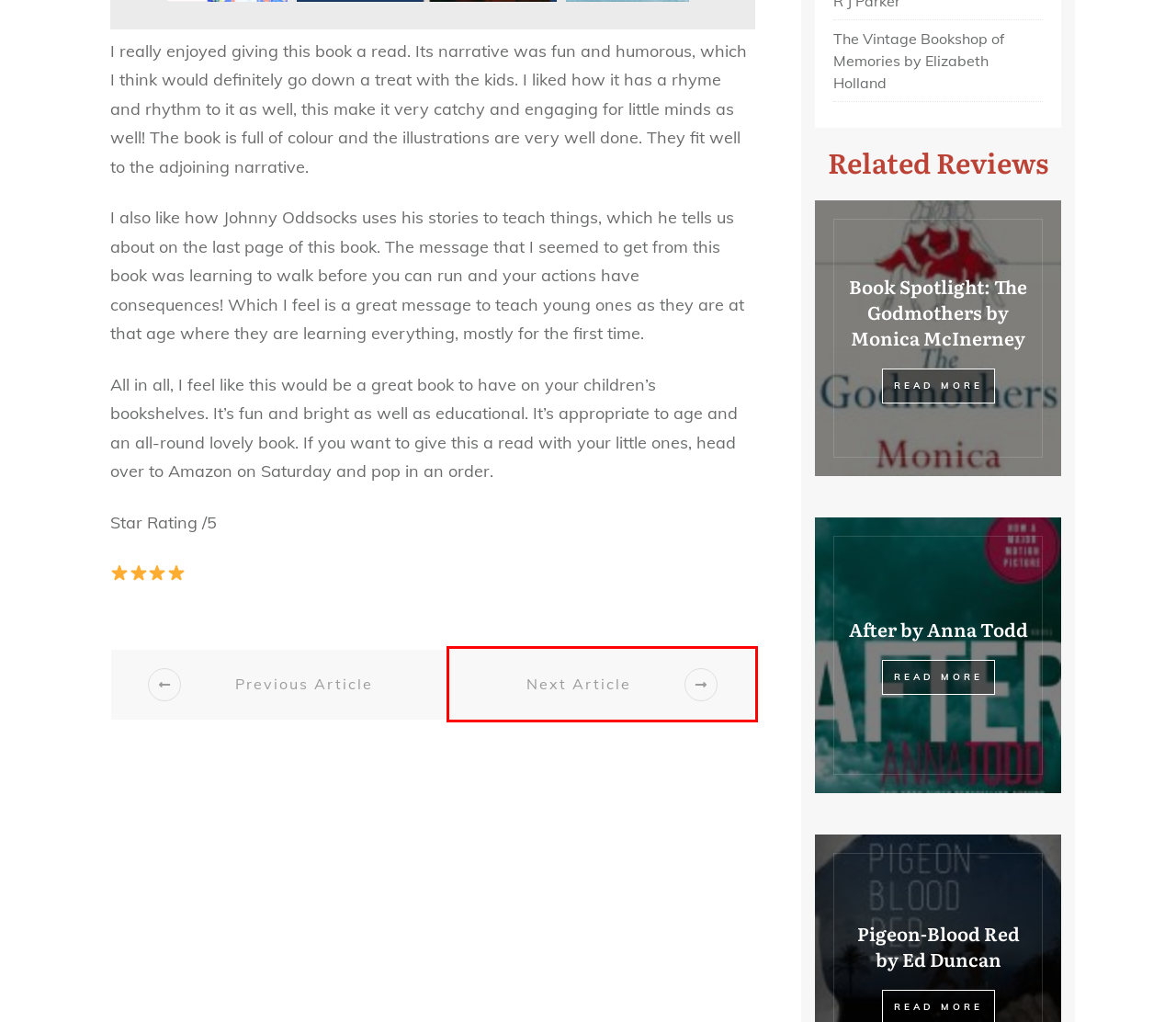You are presented with a screenshot of a webpage containing a red bounding box around an element. Determine which webpage description best describes the new webpage after clicking on the highlighted element. Here are the candidates:
A. Pigeon-Blood Red by Ed Duncan - Bookish Bearx
B. Big Klan Attack by Mr Socially Awkward - Bookish Bearx
C. The Beast of Wheeler Ridge by Chris Stevenson - Bookish Bearx
D. After by Anna Todd - Bookish Bearx
E. Book Spotlight: The Godmothers by Monica McInerney - Bookish Bearx
F. Half a World Away by Mike Gayle - Bookish Bearx
G. The Vintage Bookshop of Memories by Elizabeth Holland - Bookish Bearx
H. Amazon.com

B